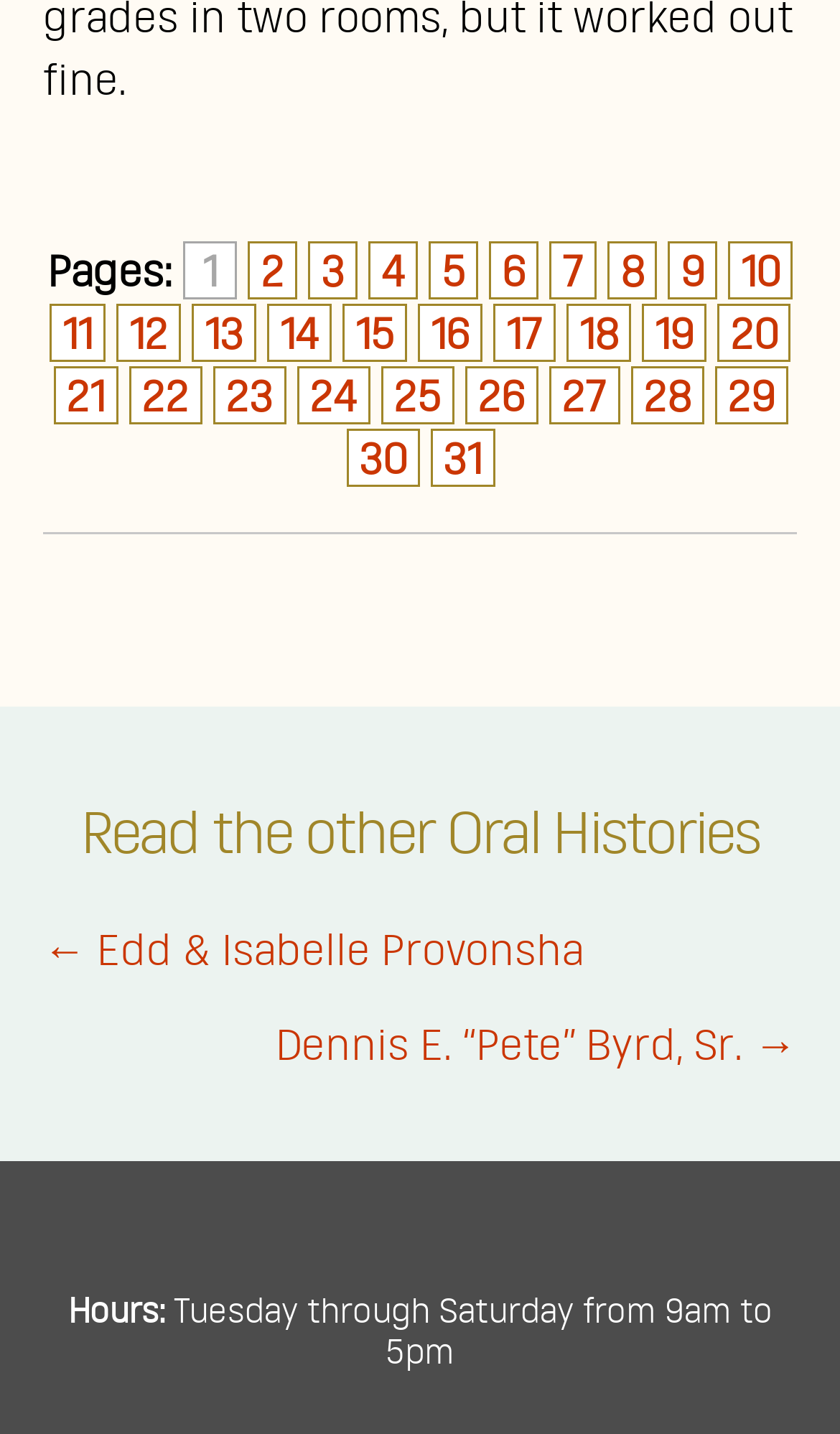Can you find the bounding box coordinates of the area I should click to execute the following instruction: "go to page 2"?

[0.295, 0.168, 0.354, 0.208]